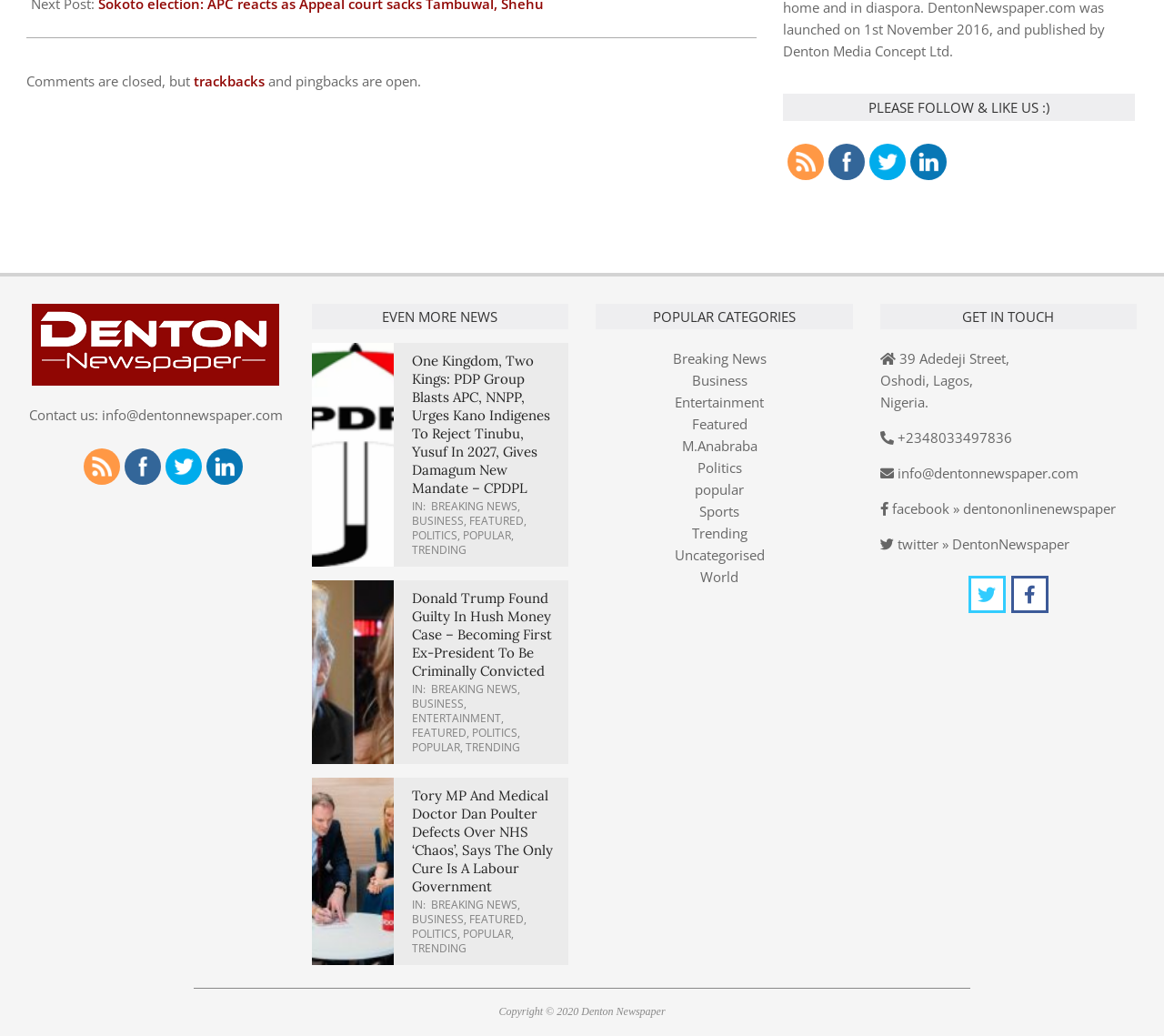Provide the bounding box coordinates of the HTML element this sentence describes: "alt="Tweet" title="Tweet"". The bounding box coordinates consist of four float numbers between 0 and 1, i.e., [left, top, right, bottom].

[0.749, 0.112, 0.796, 0.13]